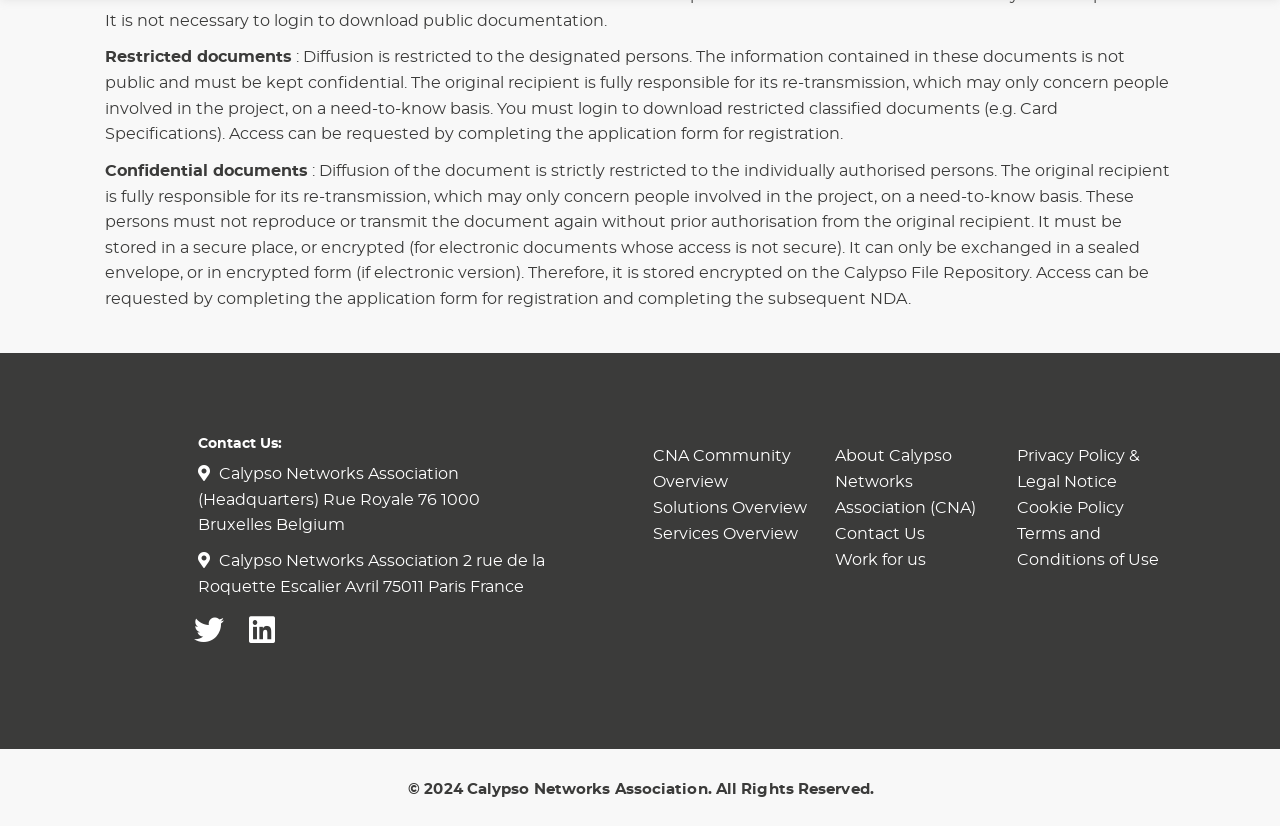Provide the bounding box coordinates of the section that needs to be clicked to accomplish the following instruction: "Click Contact Us."

[0.155, 0.524, 0.427, 0.551]